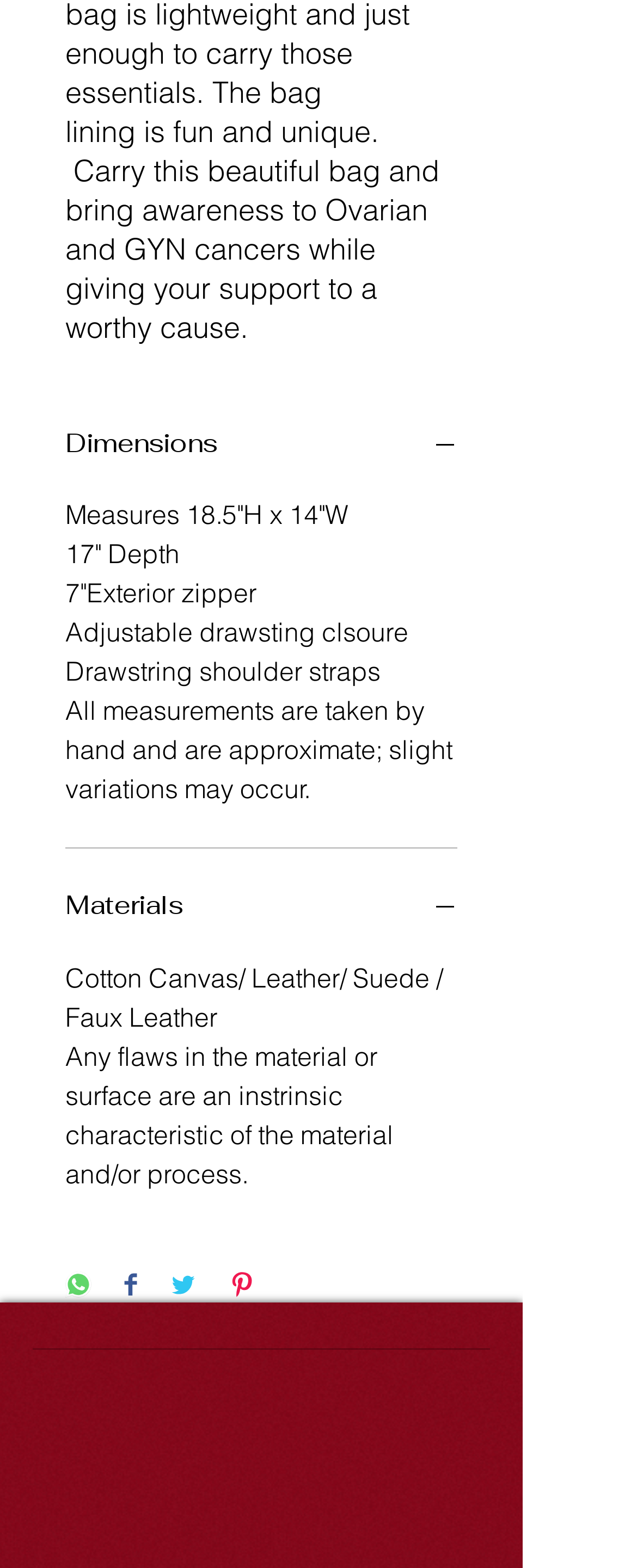Provide a brief response to the question below using one word or phrase:
What are the dimensions of the product?

18.5"H x 14"W